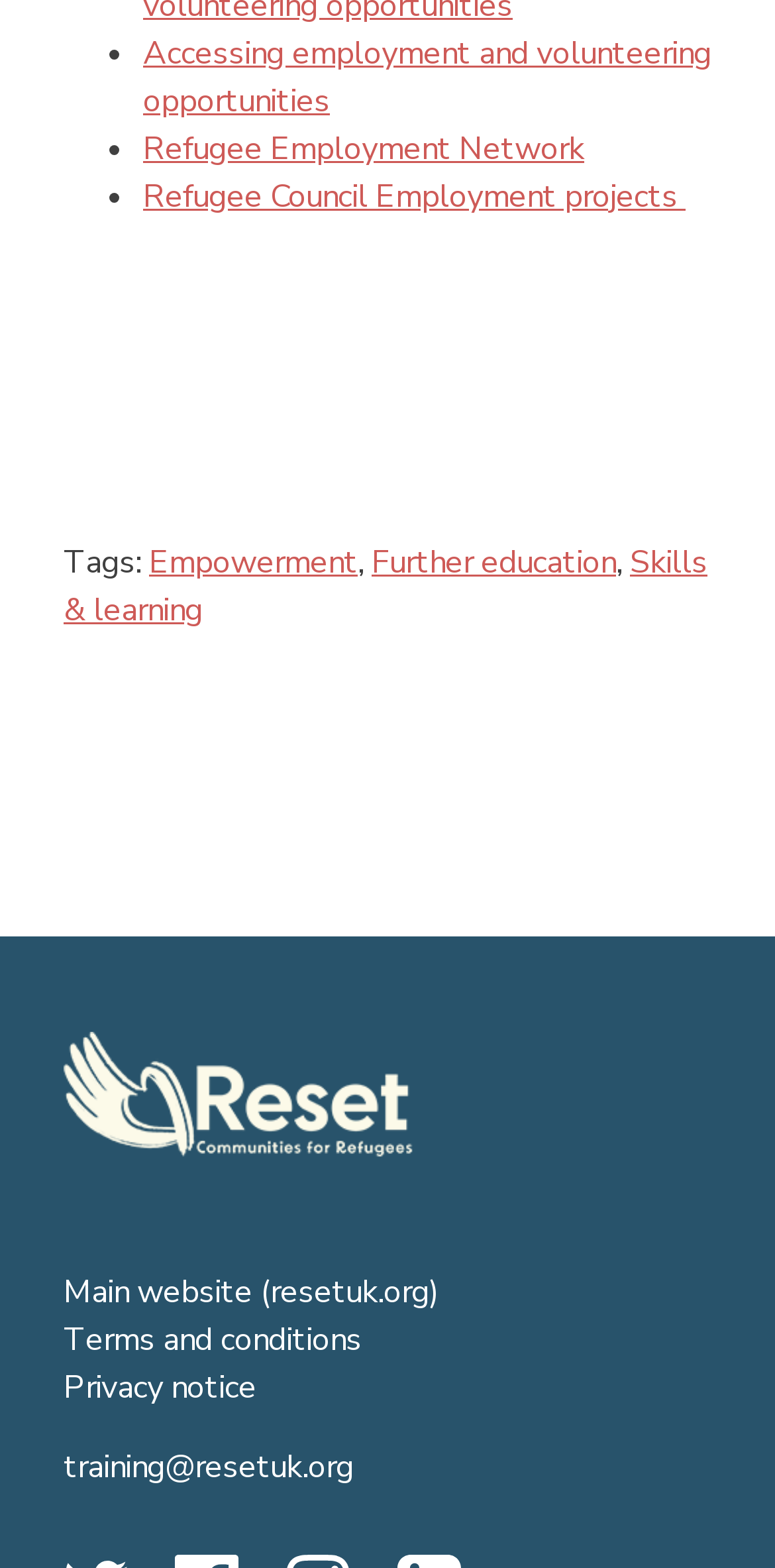Please find the bounding box coordinates of the section that needs to be clicked to achieve this instruction: "Print the page".

None